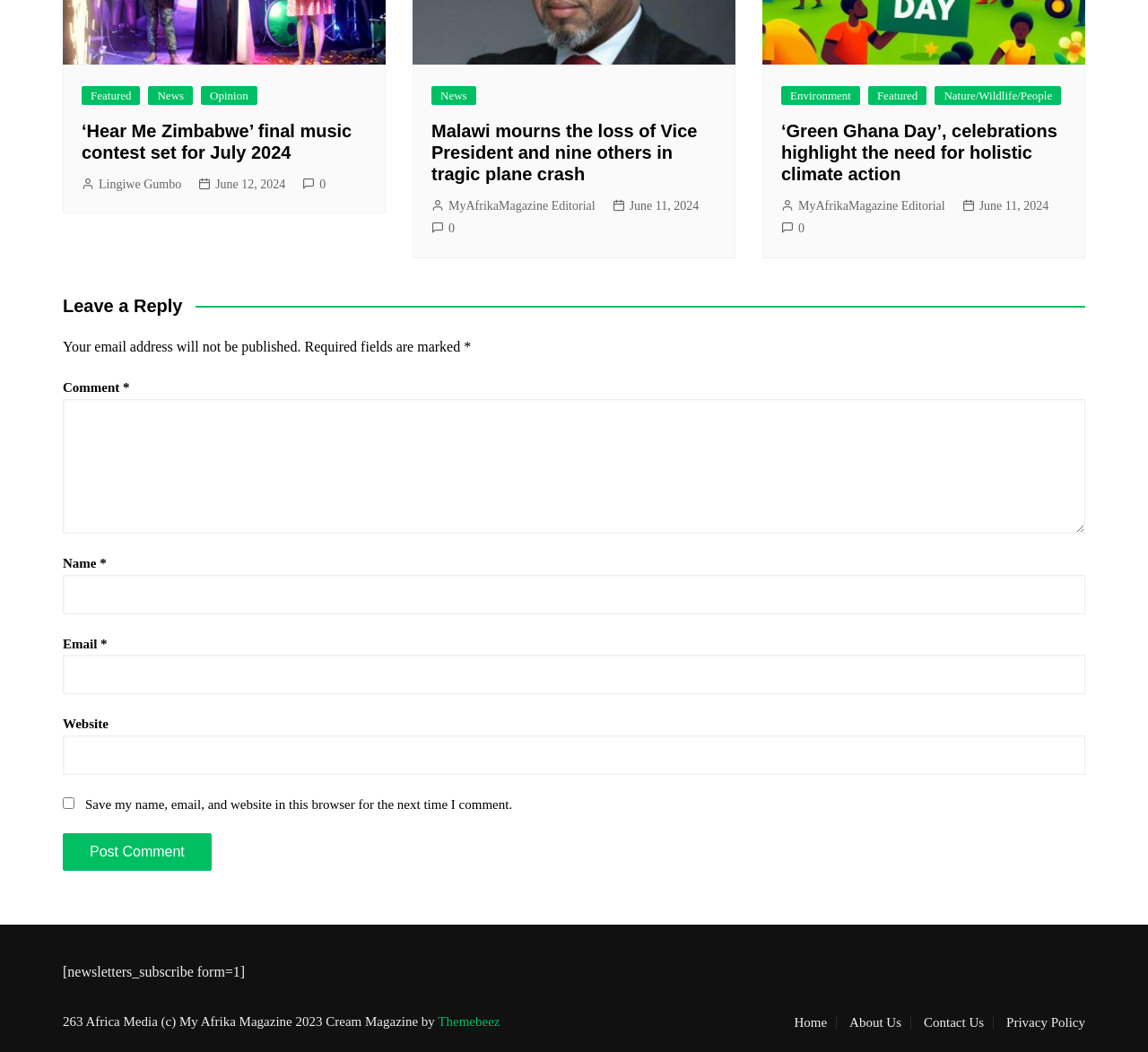What is the category of the third news article?
Answer the question using a single word or phrase, according to the image.

Environment